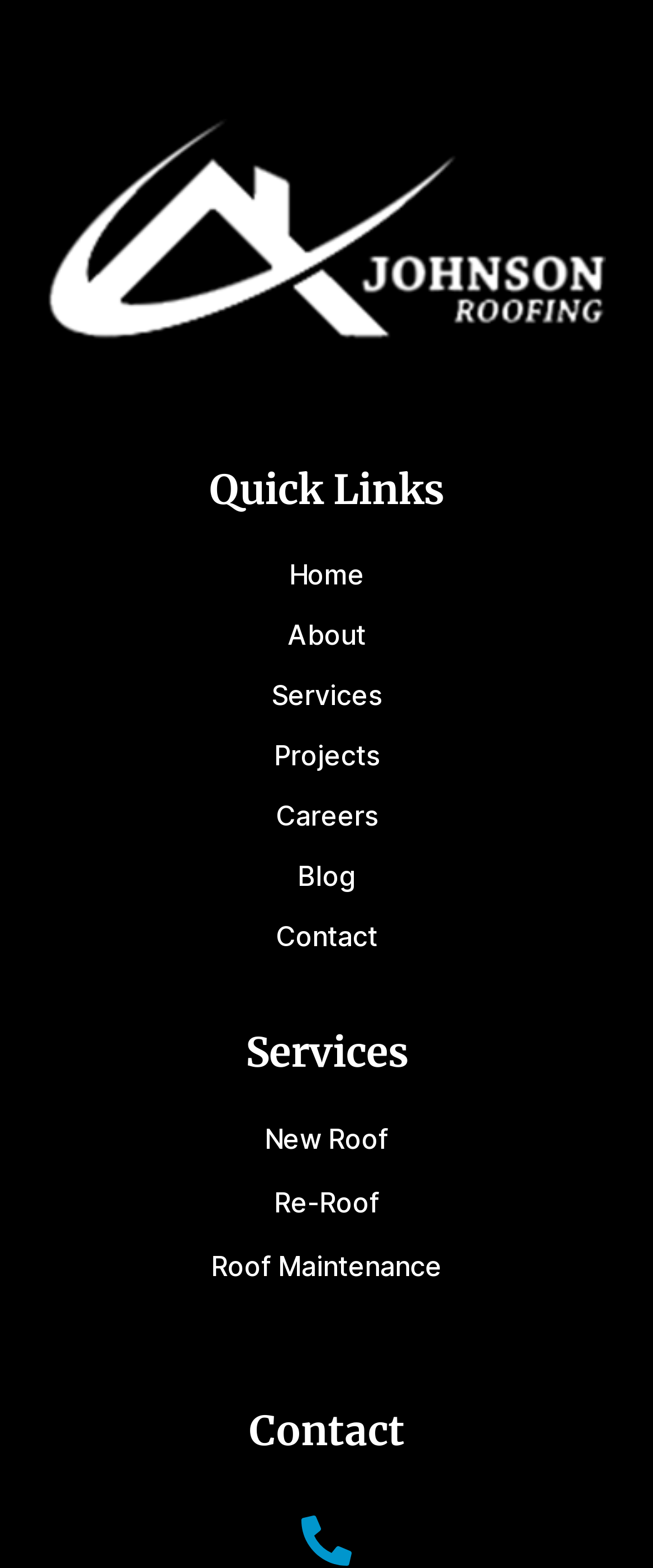Provide the bounding box coordinates of the HTML element this sentence describes: "Projects". The bounding box coordinates consist of four float numbers between 0 and 1, i.e., [left, top, right, bottom].

[0.051, 0.462, 0.949, 0.501]